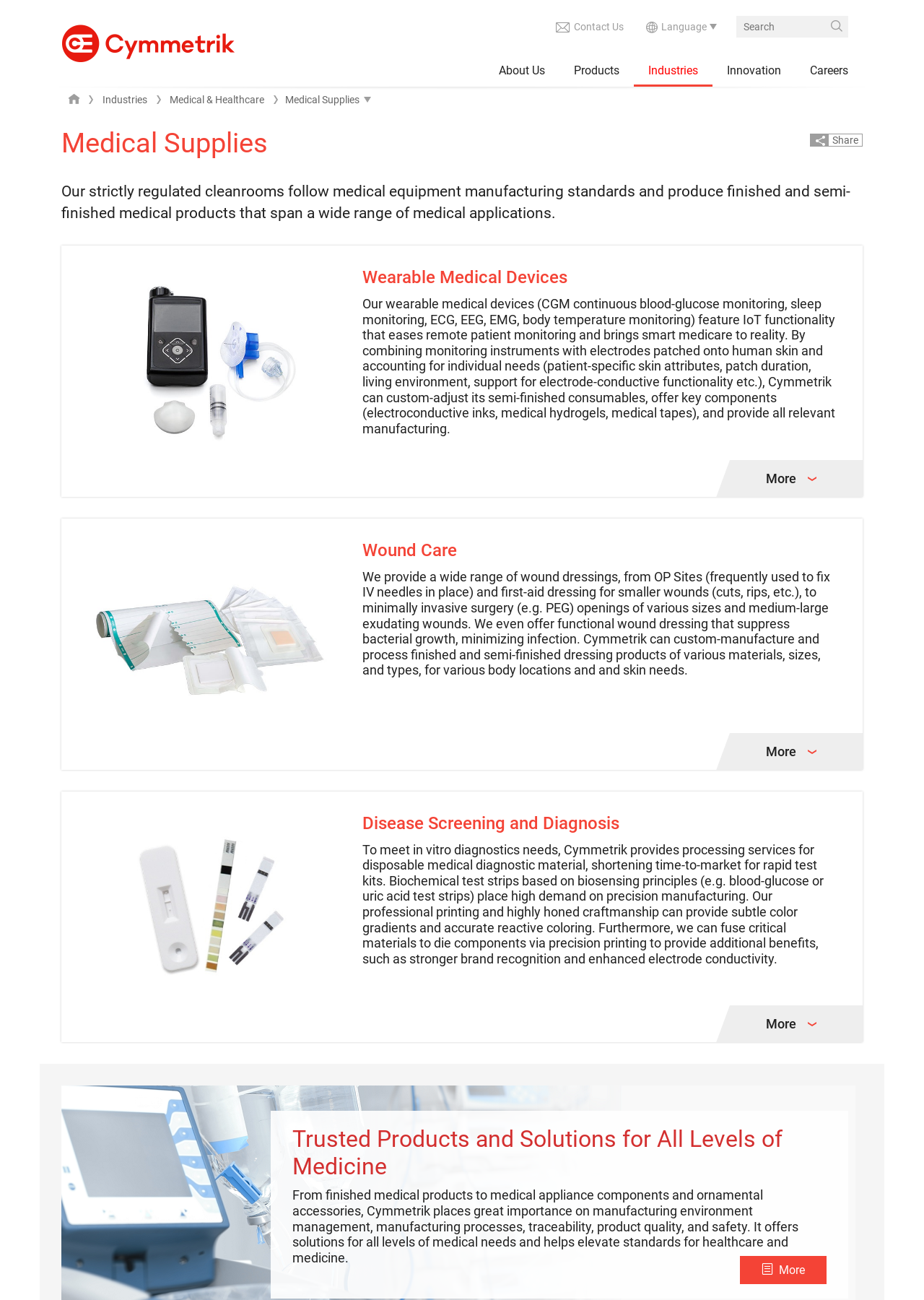Please identify the coordinates of the bounding box for the clickable region that will accomplish this instruction: "Learn more about Wearable Medical Devices".

[0.79, 0.354, 0.934, 0.382]